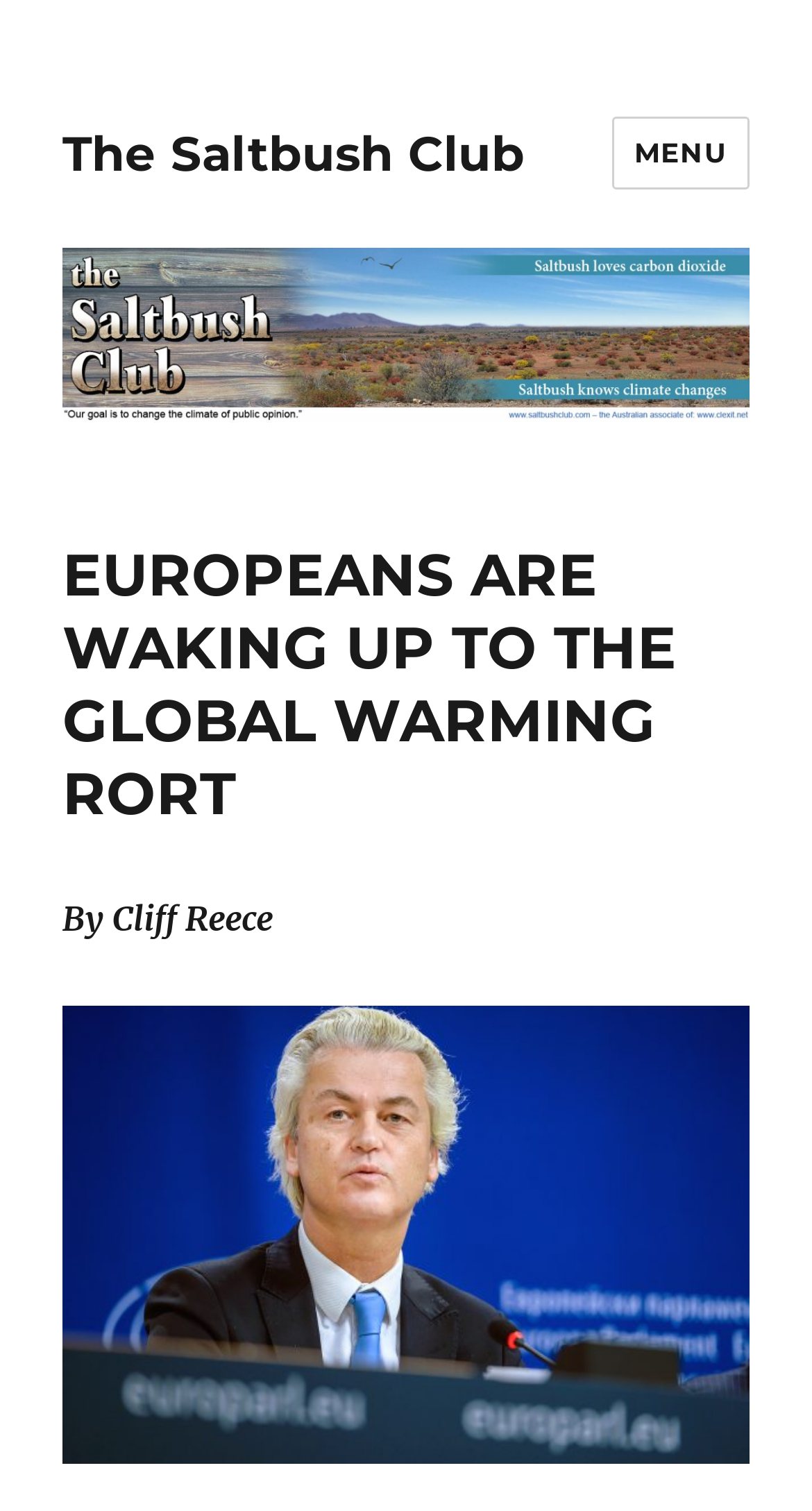Give a short answer using one word or phrase for the question:
What type of content is below the header section?

An image and a figure